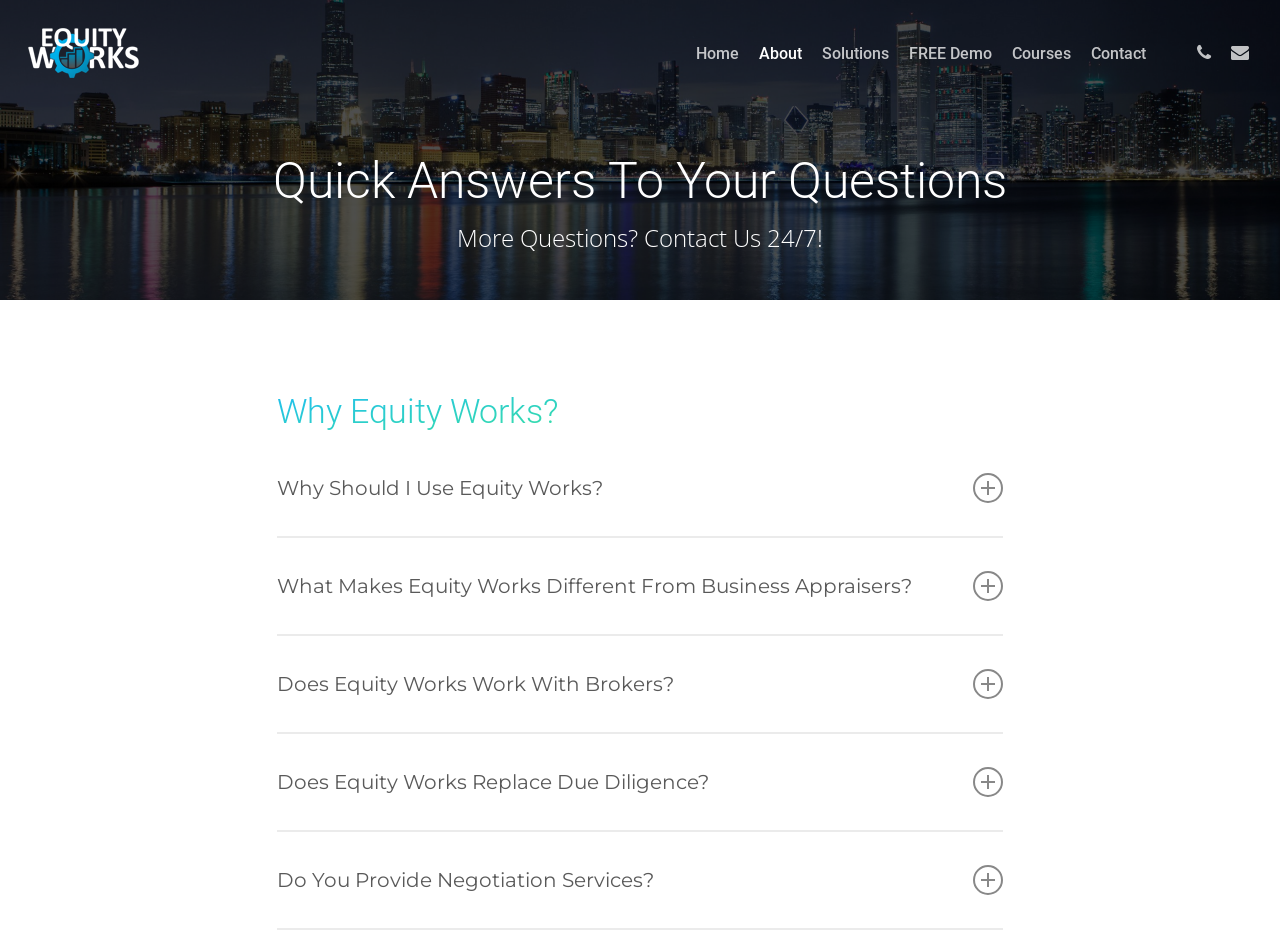Please provide the bounding box coordinate of the region that matches the element description: Home. Coordinates should be in the format (top-left x, top-left y, bottom-right x, bottom-right y) and all values should be between 0 and 1.

[0.536, 0.048, 0.585, 0.065]